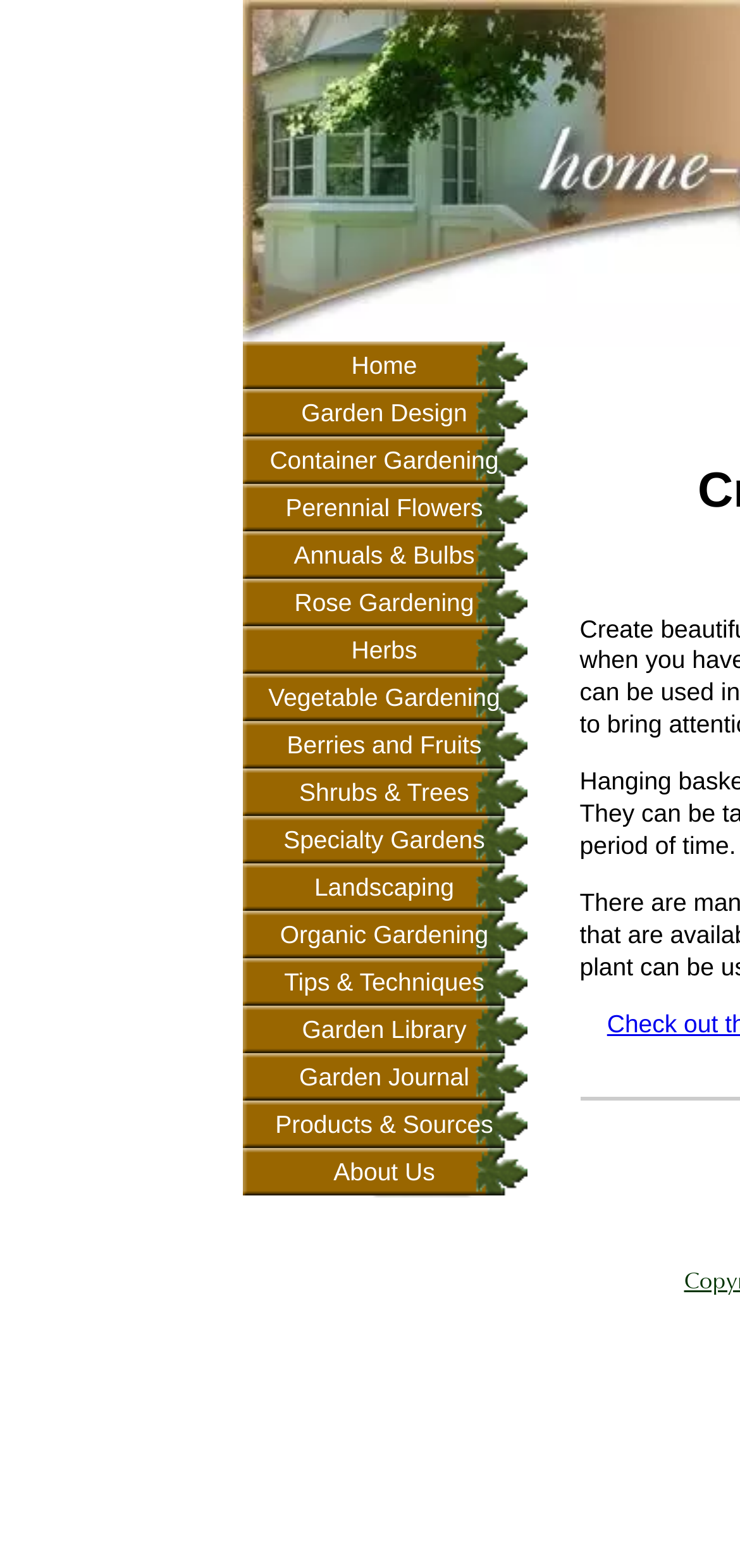Provide the bounding box coordinates for the area that should be clicked to complete the instruction: "explore Perennial Flowers".

[0.327, 0.309, 0.712, 0.339]